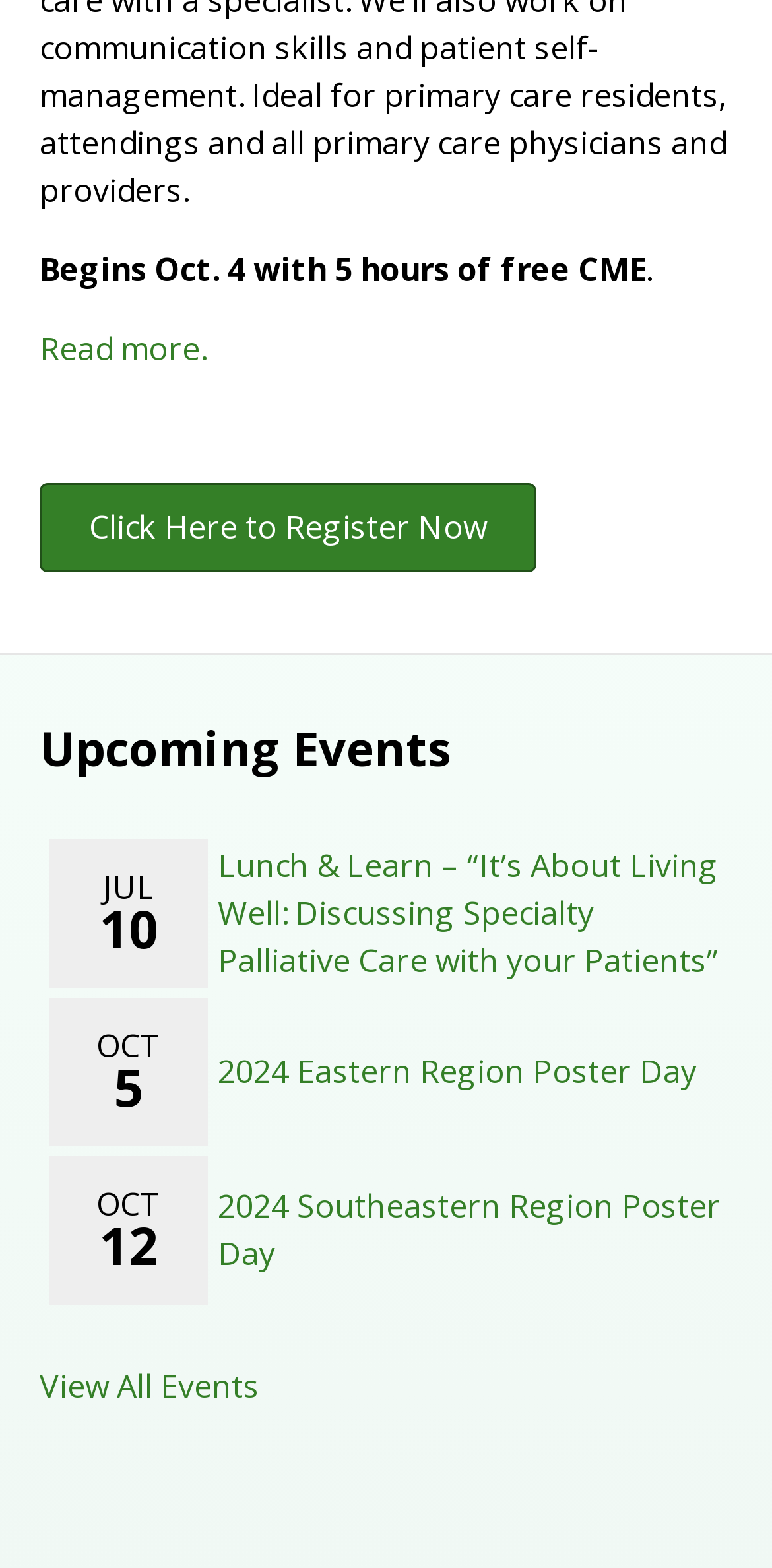Utilize the details in the image to give a detailed response to the question: What does the 'View All Events' link do?

I inferred the purpose of the link by its text 'View All Events', which suggests that it leads to a page with a more comprehensive list of events, beyond the three listed on this page.